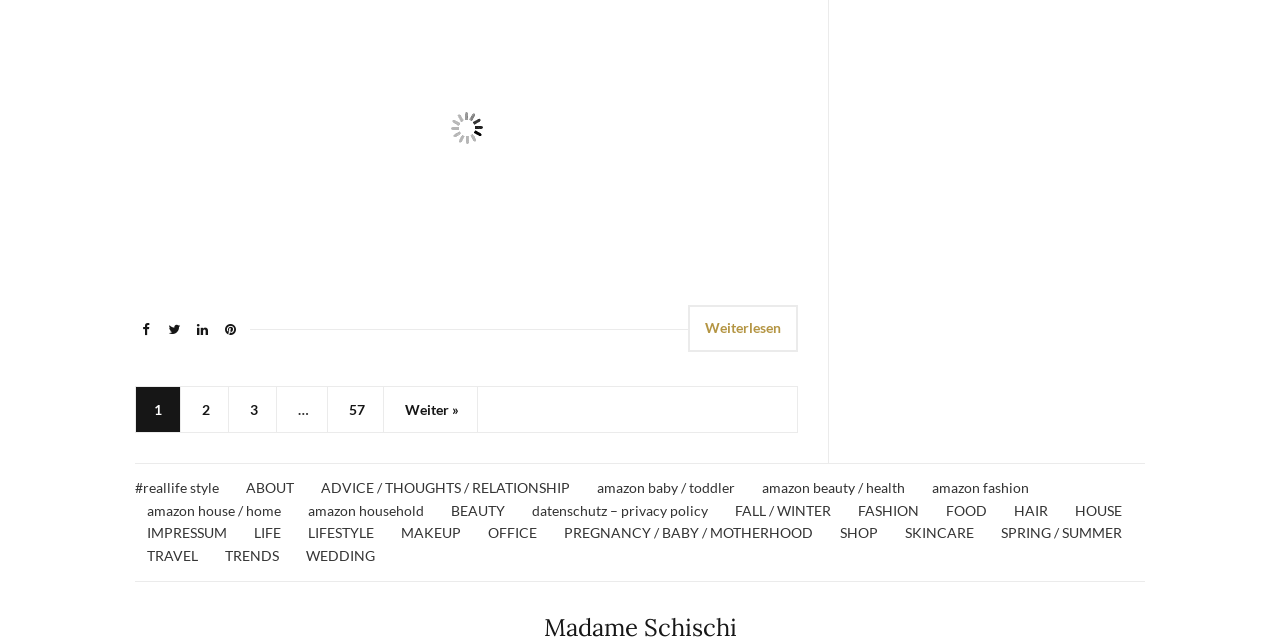Please provide a one-word or short phrase answer to the question:
Is there a search function on the page?

No